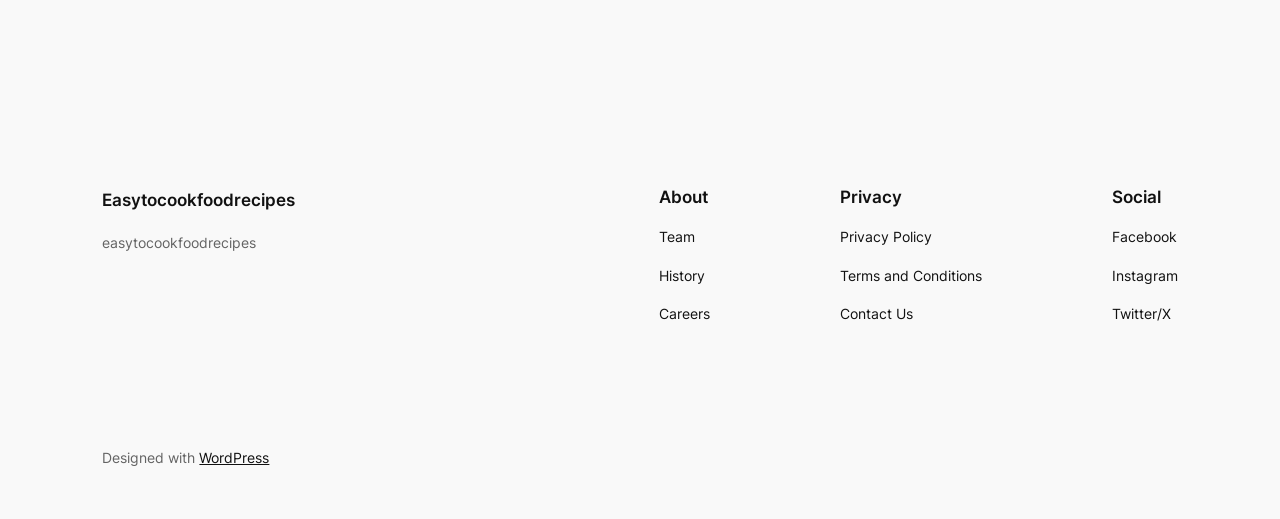Show the bounding box coordinates for the element that needs to be clicked to execute the following instruction: "Log in to your account". Provide the coordinates in the form of four float numbers between 0 and 1, i.e., [left, top, right, bottom].

None